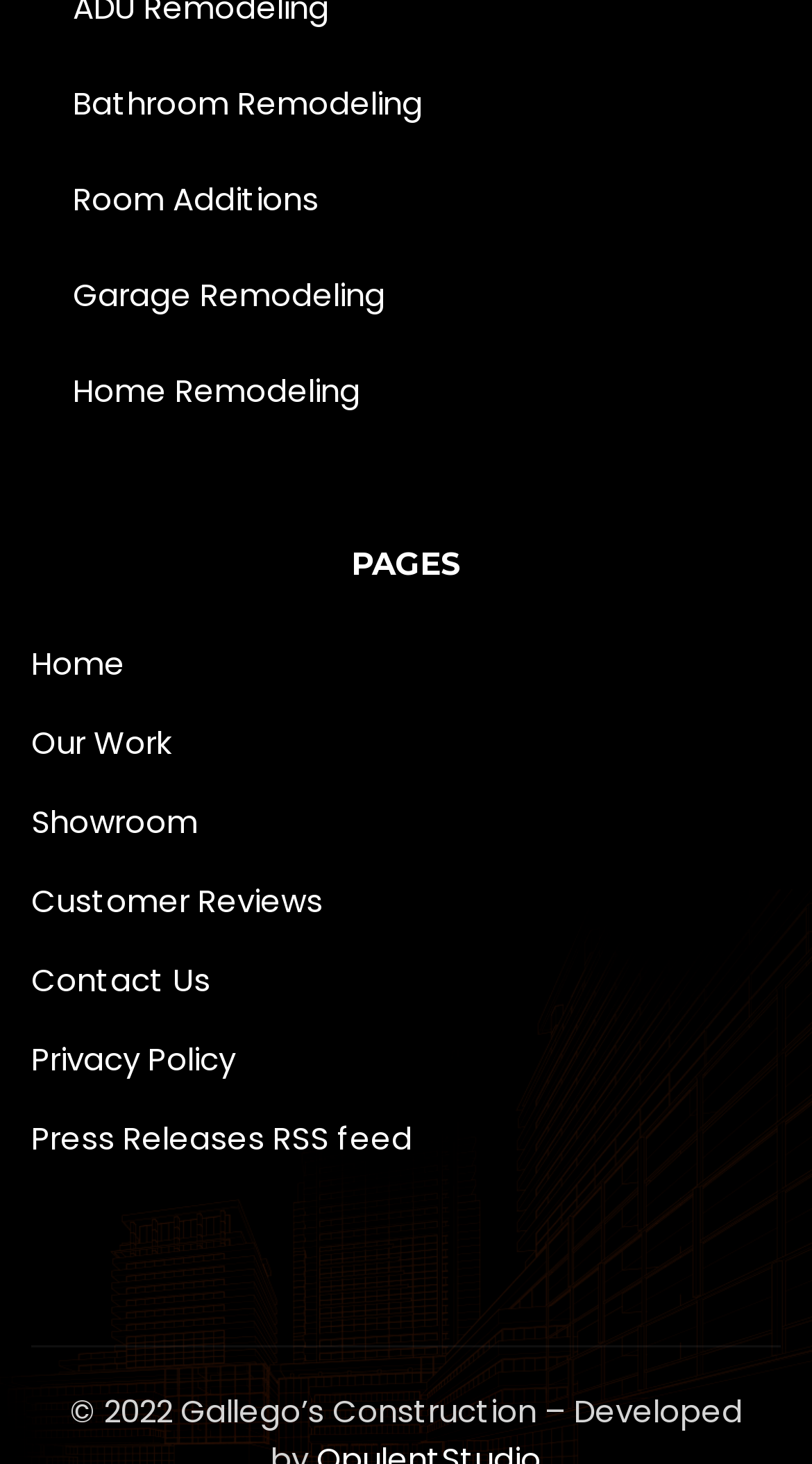Specify the bounding box coordinates of the area to click in order to follow the given instruction: "Contact Us."

[0.038, 0.644, 0.962, 0.698]